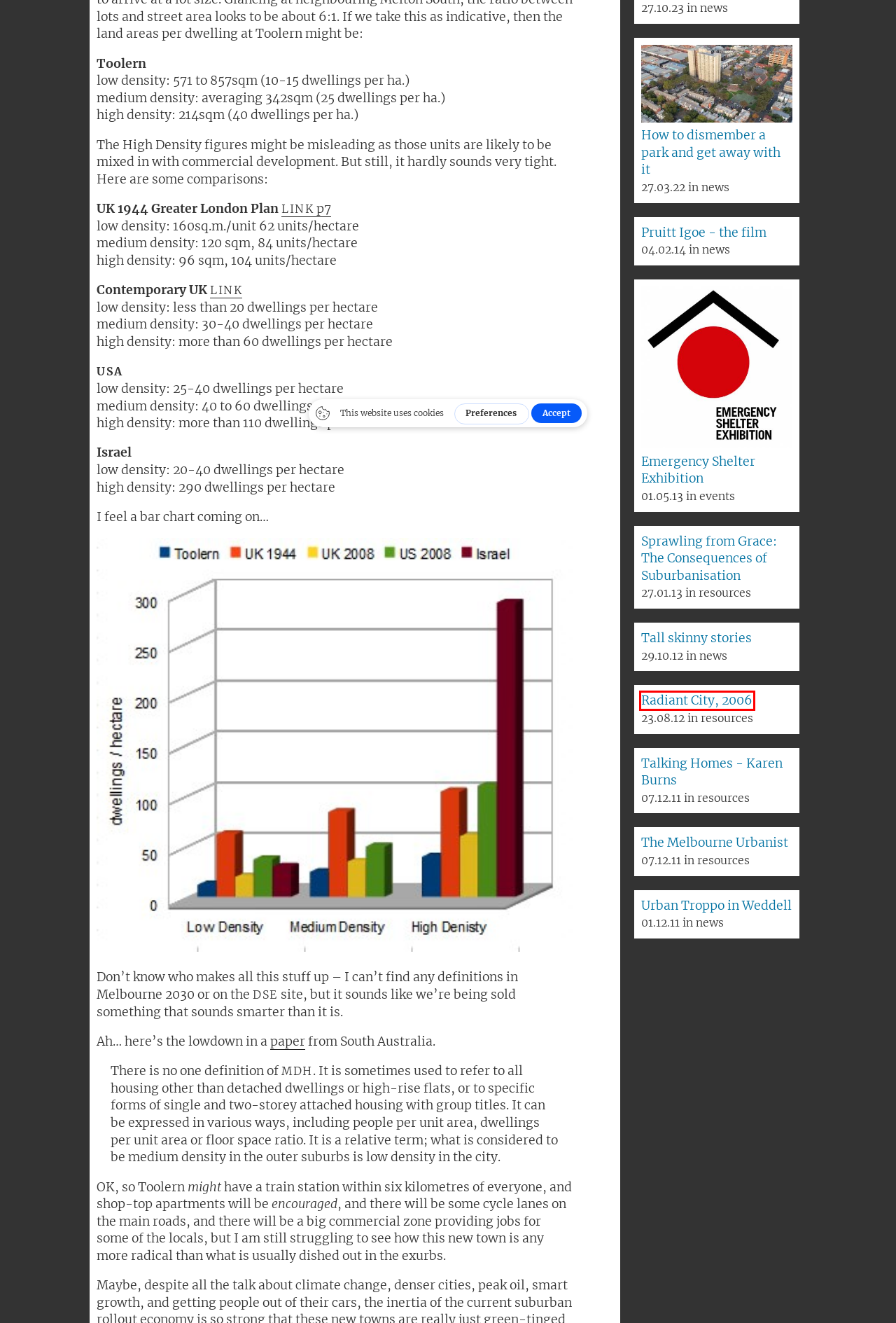You have a screenshot showing a webpage with a red bounding box highlighting an element. Choose the webpage description that best fits the new webpage after clicking the highlighted element. The descriptions are:
A. Urban Troppo in Weddell | Butterpaper
B. Talking Homes - Karen Burns | Butterpaper
C. The Melbourne Urbanist | Butterpaper
D. Radiant City, 2006 | Butterpaper
E. Pruitt Igoe - the film | Butterpaper
F. Tall skinny stories | Butterpaper
G. Emergency Shelter Exhibition | Butterpaper
H. How to dismember a park and get away with it | Butterpaper

D